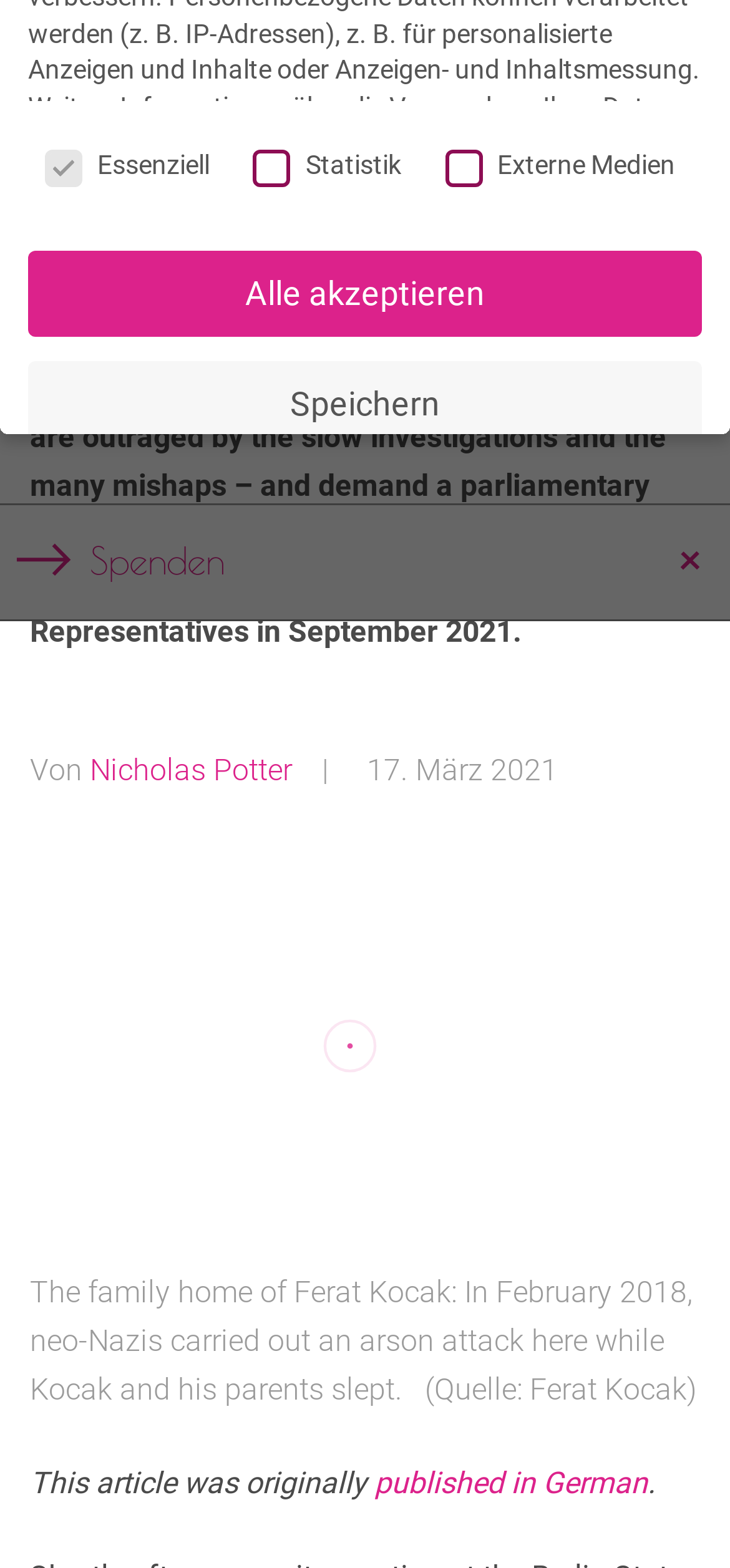Determine the bounding box coordinates of the UI element that matches the following description: "Search". The coordinates should be four float numbers between 0 and 1 in the format [left, top, right, bottom].

None